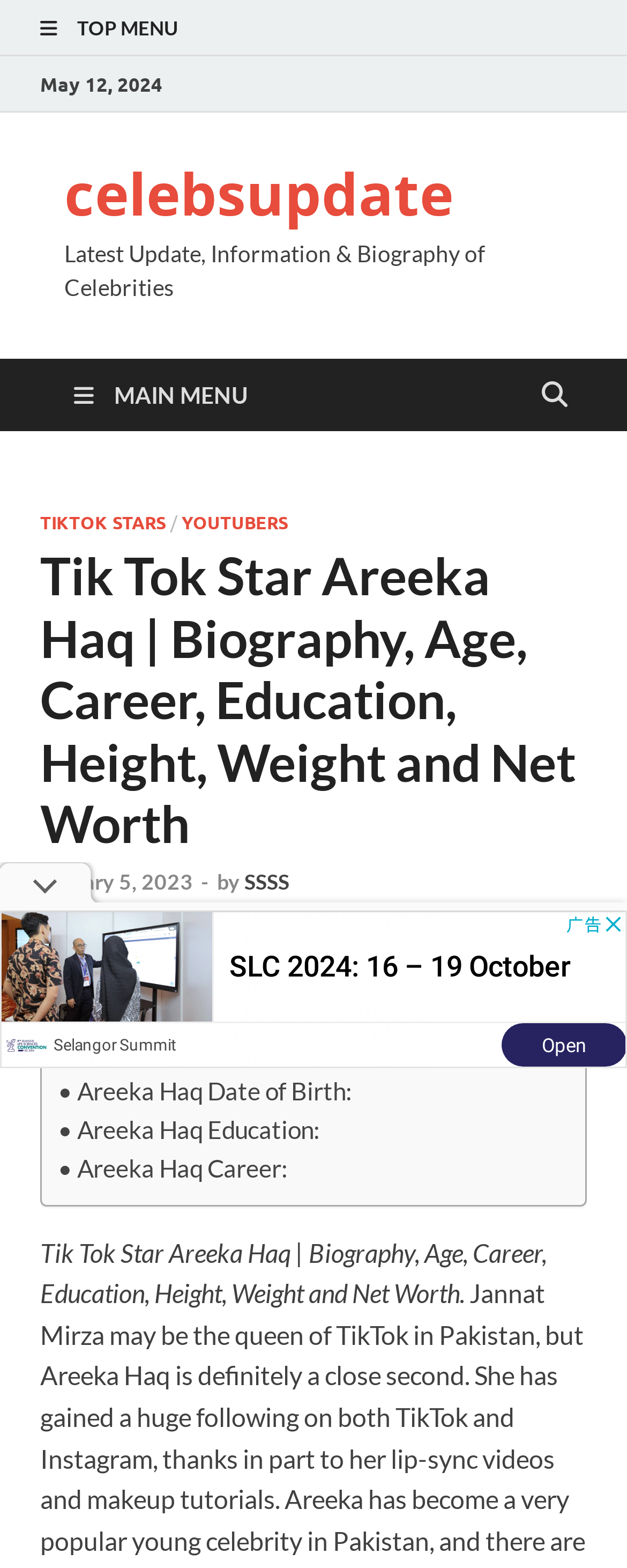What are the categories of celebrities on this website?
Use the image to give a comprehensive and detailed response to the question.

I found the categories of celebrities by looking at the main menu section of the webpage, where it lists 'TikTok Stars' and 'YouTubers' as link elements.